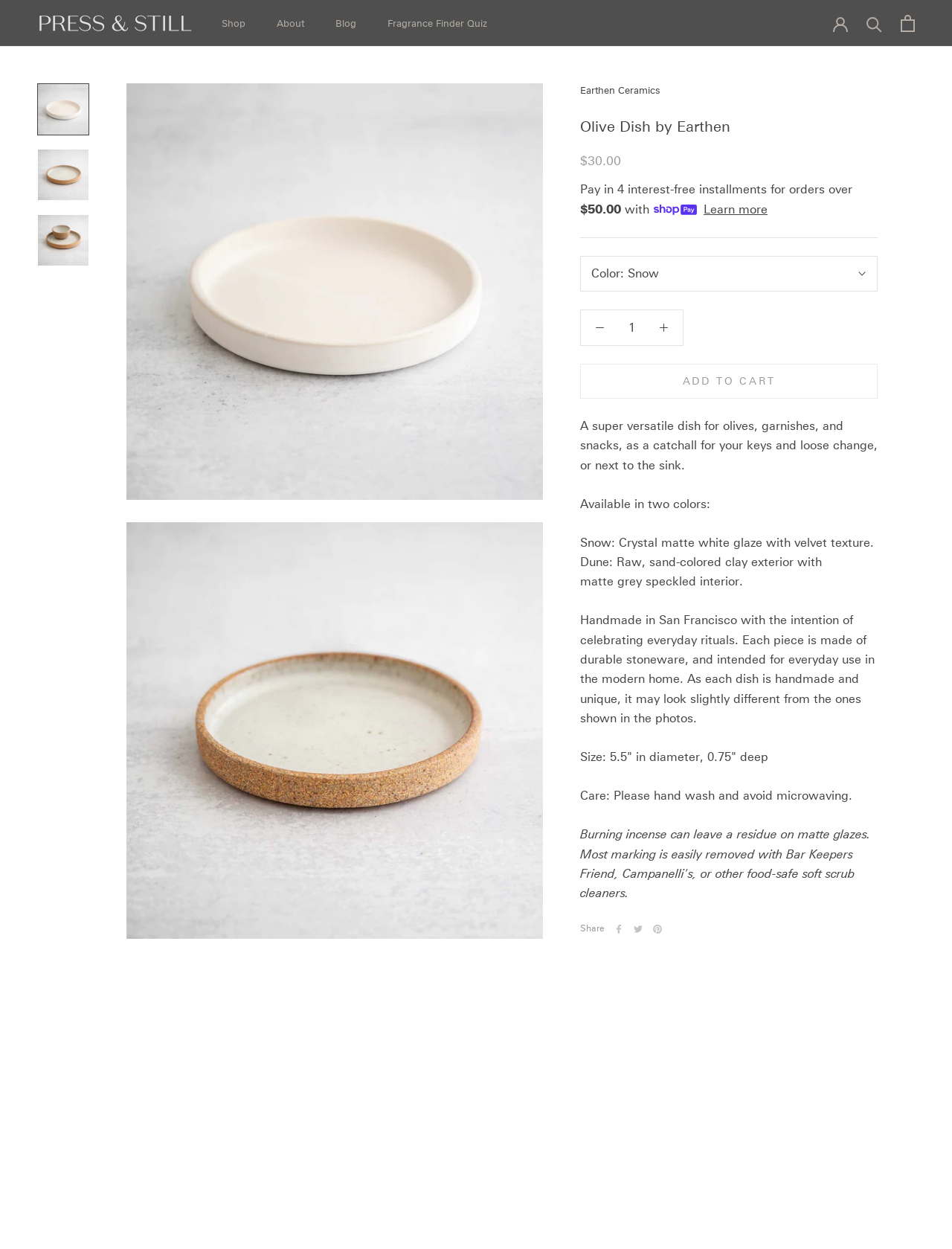Provide the bounding box coordinates, formatted as (top-left x, top-left y, bottom-right x, bottom-right y), with all values being floating point numbers between 0 and 1. Identify the bounding box of the UI element that matches the description: Nutrition

None